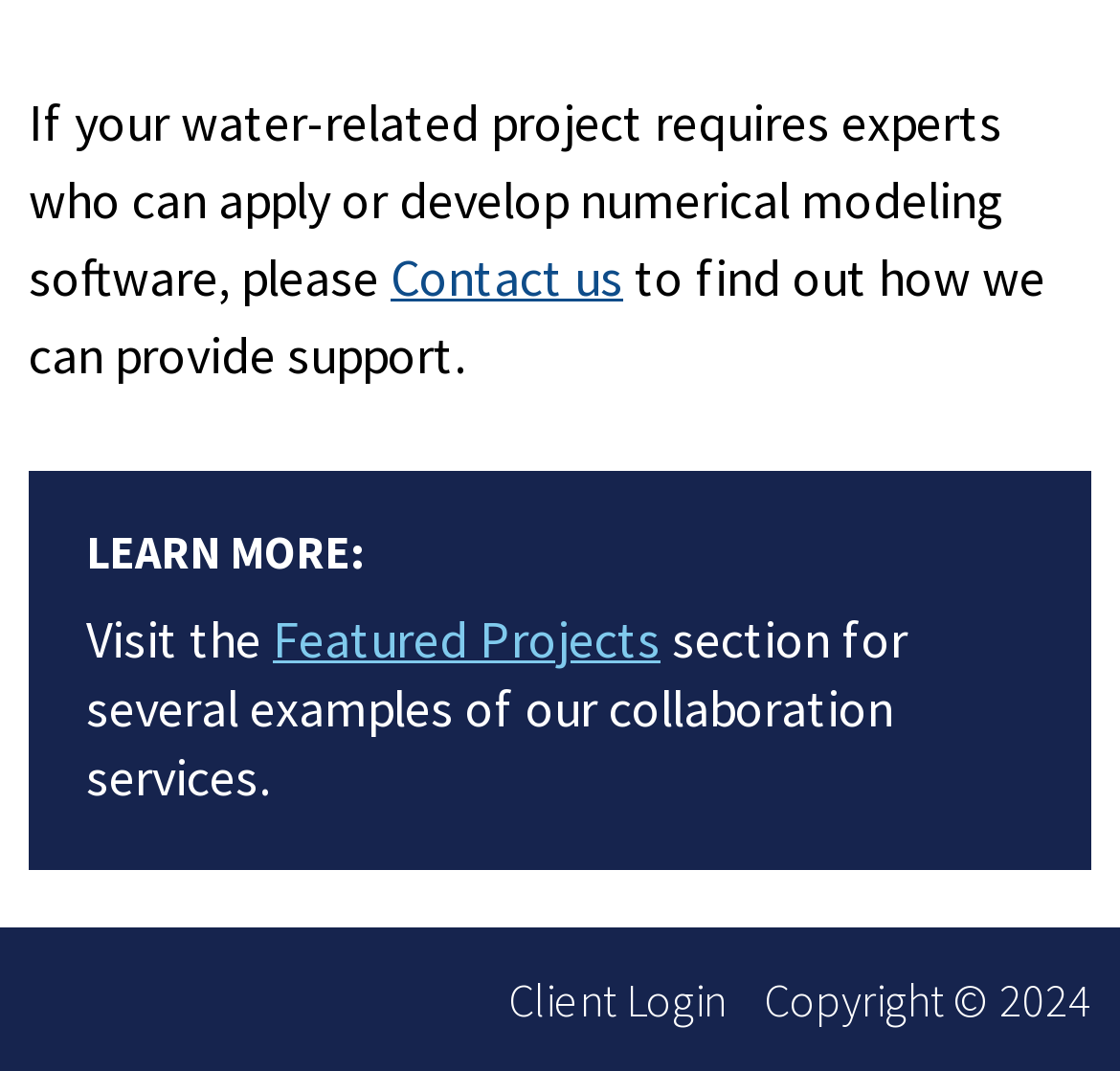Using the webpage screenshot and the element description Contact us, determine the bounding box coordinates. Specify the coordinates in the format (top-left x, top-left y, bottom-right x, bottom-right y) with values ranging from 0 to 1.

[0.349, 0.229, 0.556, 0.291]